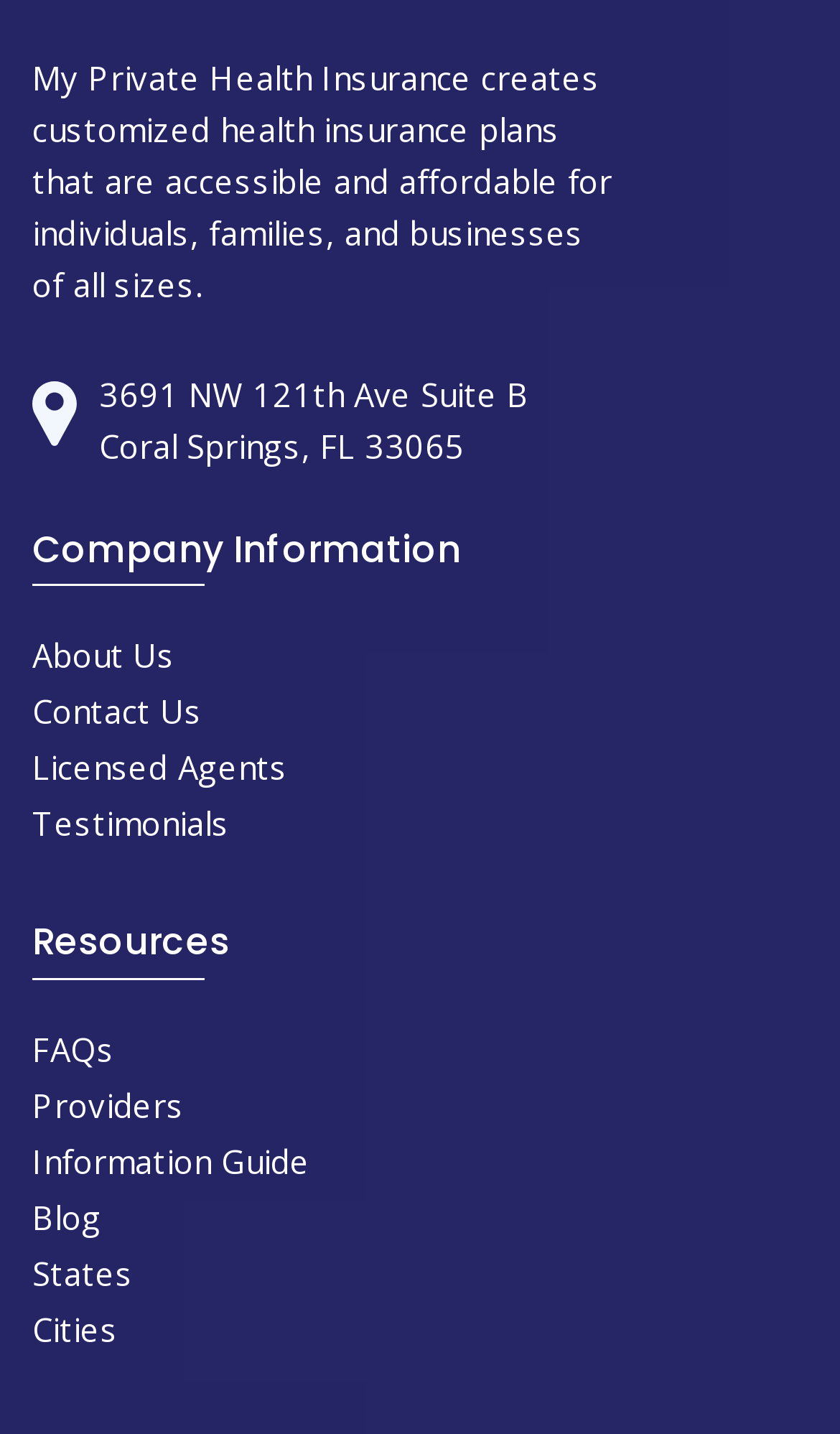Find the bounding box of the element with the following description: "Licensed Agents". The coordinates must be four float numbers between 0 and 1, formatted as [left, top, right, bottom].

[0.038, 0.52, 0.342, 0.55]